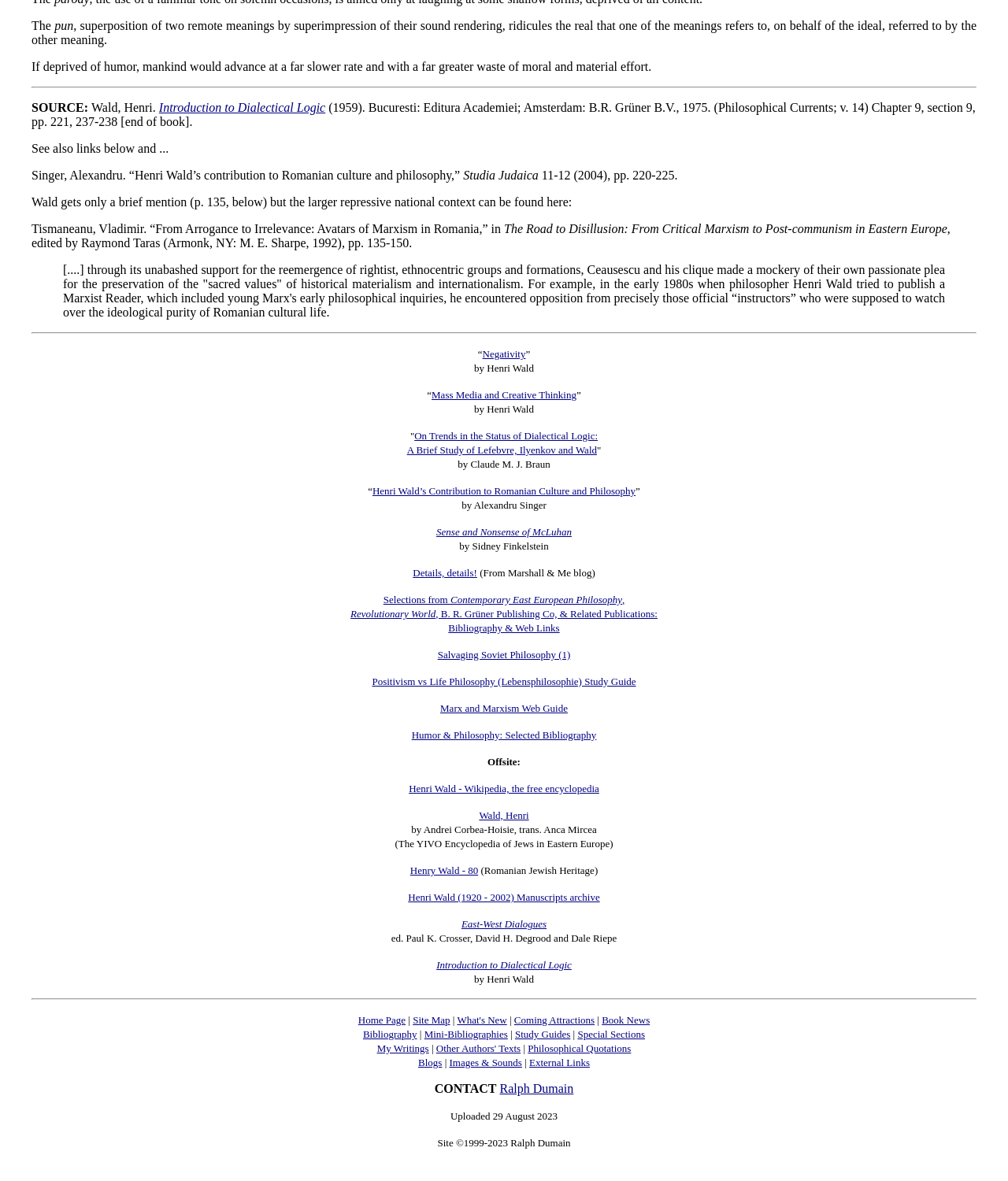What is the title of the book mentioned?
Please ensure your answer to the question is detailed and covers all necessary aspects.

The webpage mentions the book 'Introduction to Dialectical Logic' by Henri Wald, with a link to it.